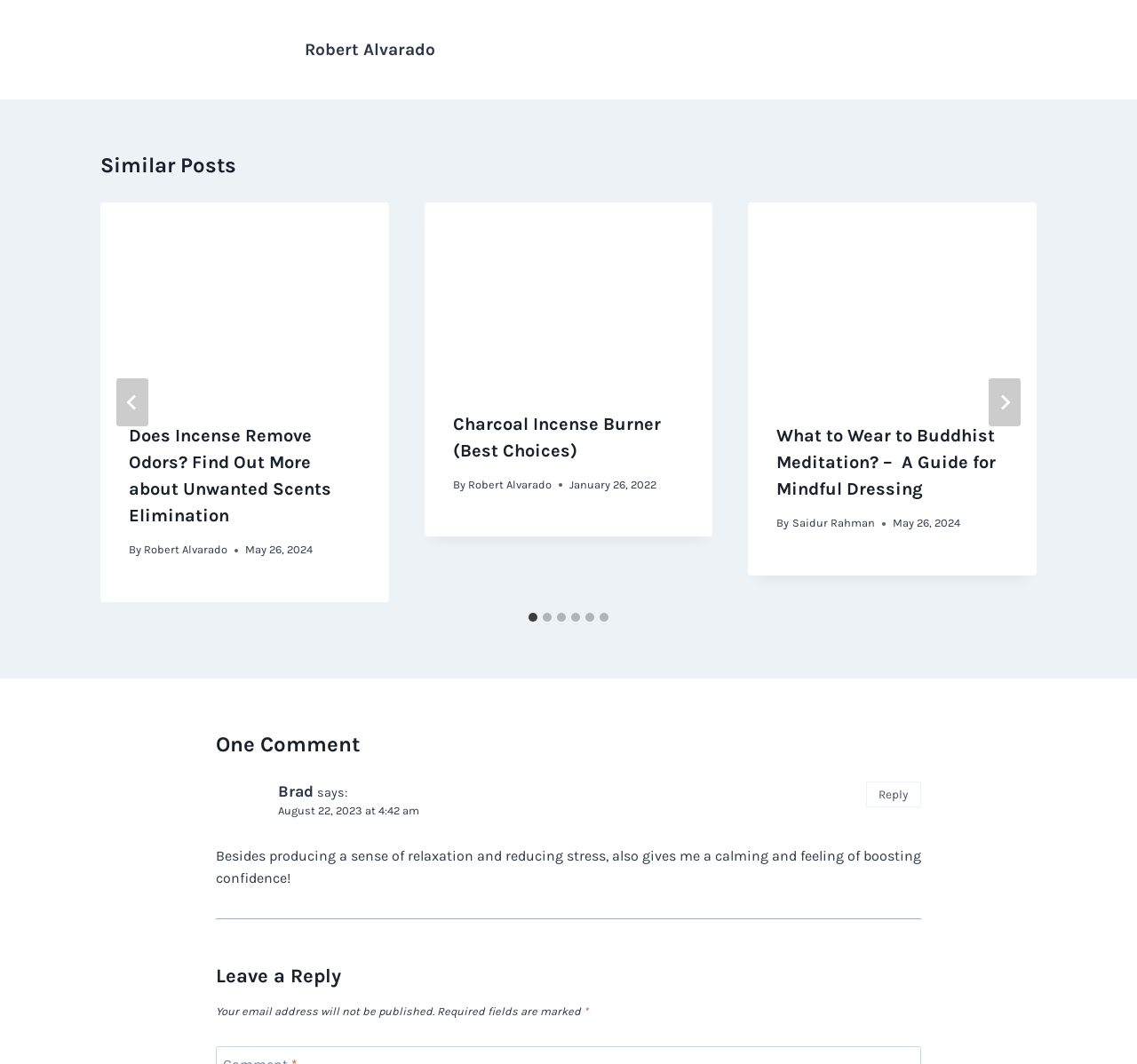Locate the bounding box coordinates of the element you need to click to accomplish the task described by this instruction: "Select a slide to show".

[0.088, 0.573, 0.912, 0.587]